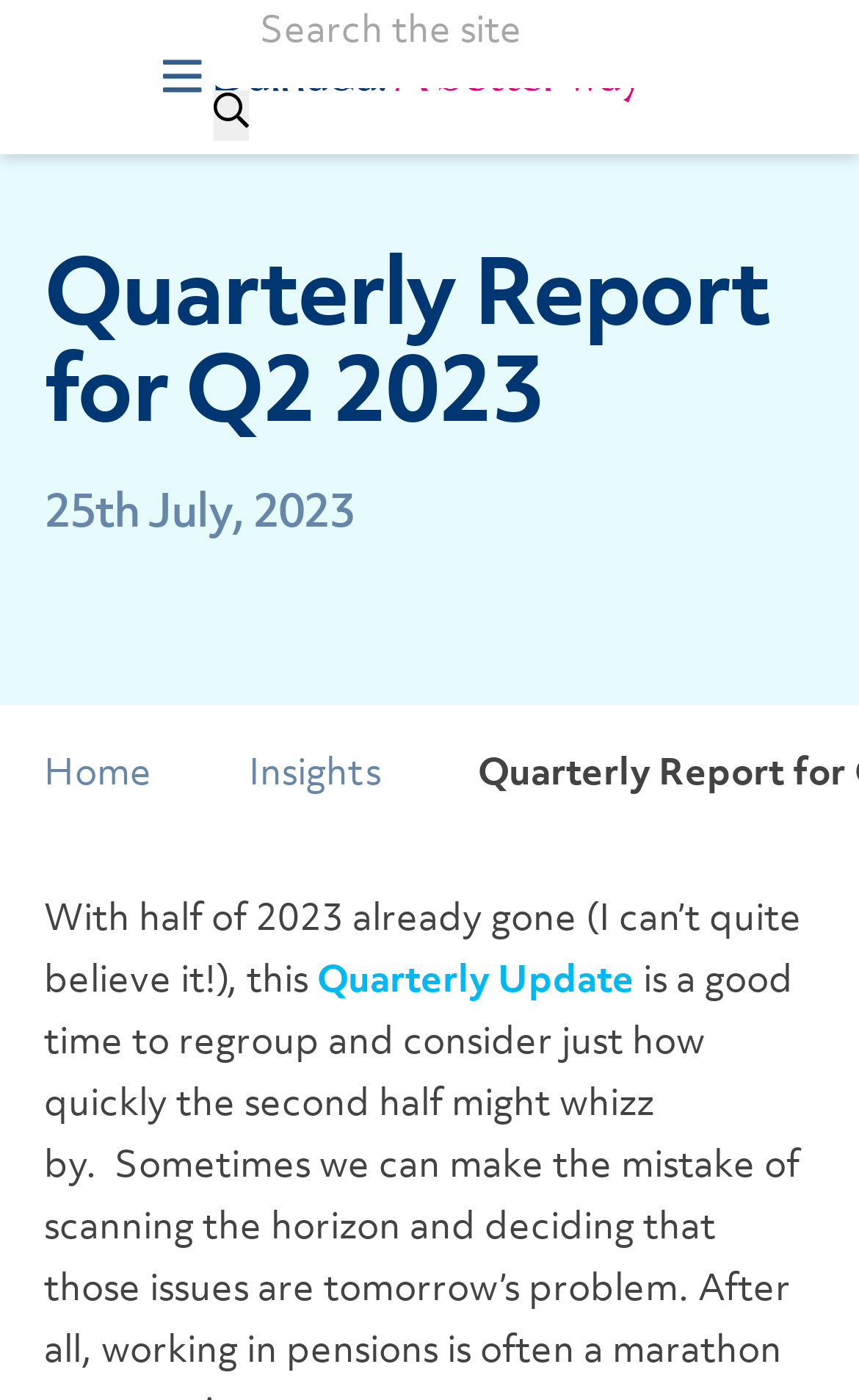What is the name of the company?
From the image, respond with a single word or phrase.

Dalriada Trustees